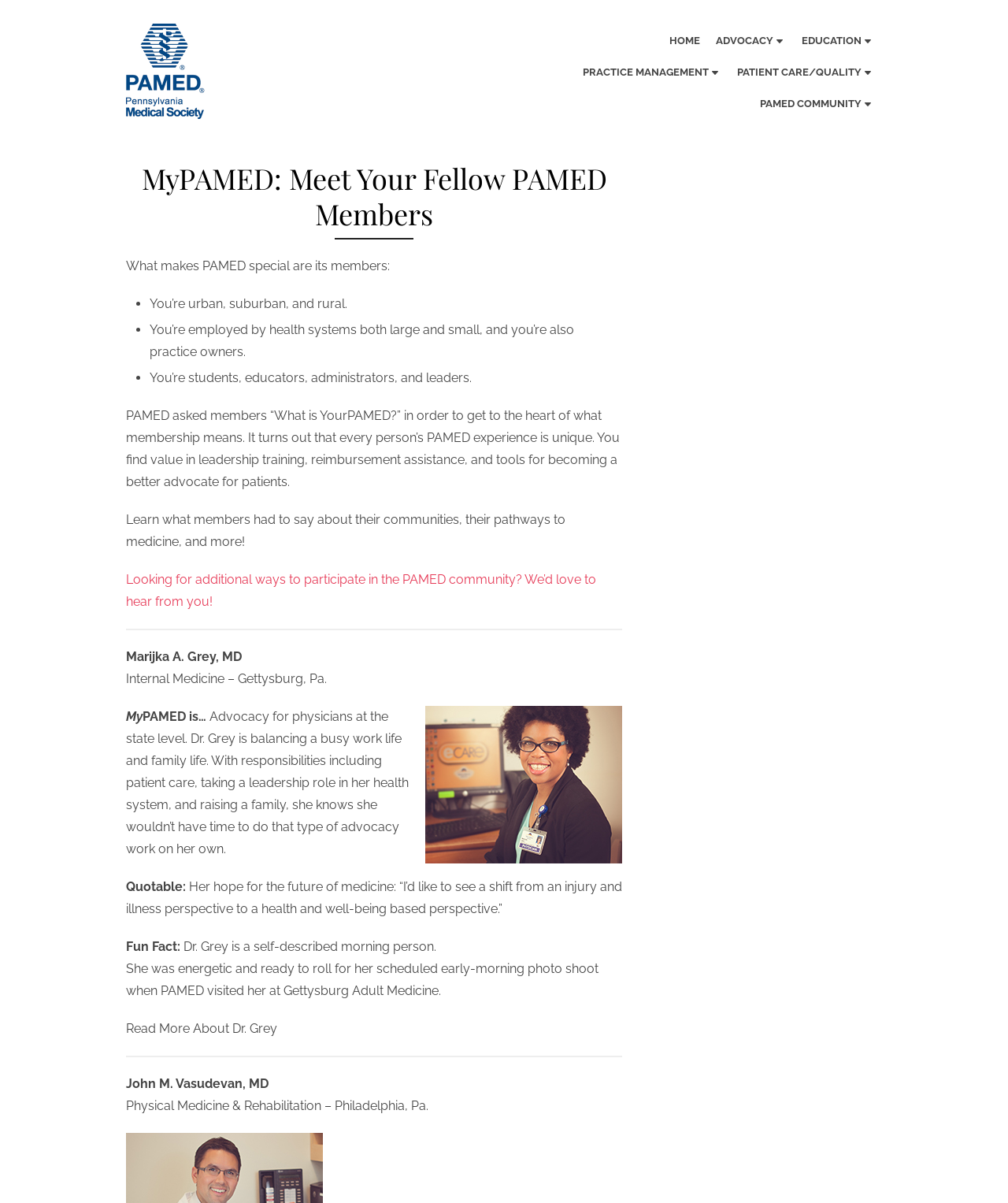Describe all significant elements and features of the webpage.

This webpage is about the Pennsylvania Medical Society (PAMED) and its members. At the top left corner, there is a link to skip to the content and a logo of PAMED with the text "Pennsylvania Medical Society" next to it. On the top right corner, there is a main navigation menu with links to different sections of the website, including "HOME", "ADVOCACY C", "EDUCATION C", "PRACTICE MANAGEMENT C", "PATIENT CARE/QUALITY C", and "PAMED COMMUNITY C".

Below the navigation menu, there is a header section with the title "MyPAMED: Meet Your Fellow PAMED Members". Underneath the title, there is a paragraph of text that describes what makes PAMED special, which is its members who come from diverse backgrounds and have different roles in the medical field.

The webpage then features a list of bullet points that highlight the diversity of PAMED members, including their locations, employment types, and roles. Below the list, there is a section that describes how PAMED asked its members what their PAMED experience means to them, and how every person's experience is unique.

The webpage then showcases two members of PAMED, Dr. Marijka A. Grey and Dr. John M. Vasudevan, with their photos, names, specialties, and locations. Each member has a brief description of their work, a quote, and a fun fact about themselves. There are also links to read more about each member.

Throughout the webpage, there are horizontal separators that divide the different sections of content. Overall, the webpage is designed to highlight the diversity and uniqueness of PAMED members and to showcase their stories and experiences.